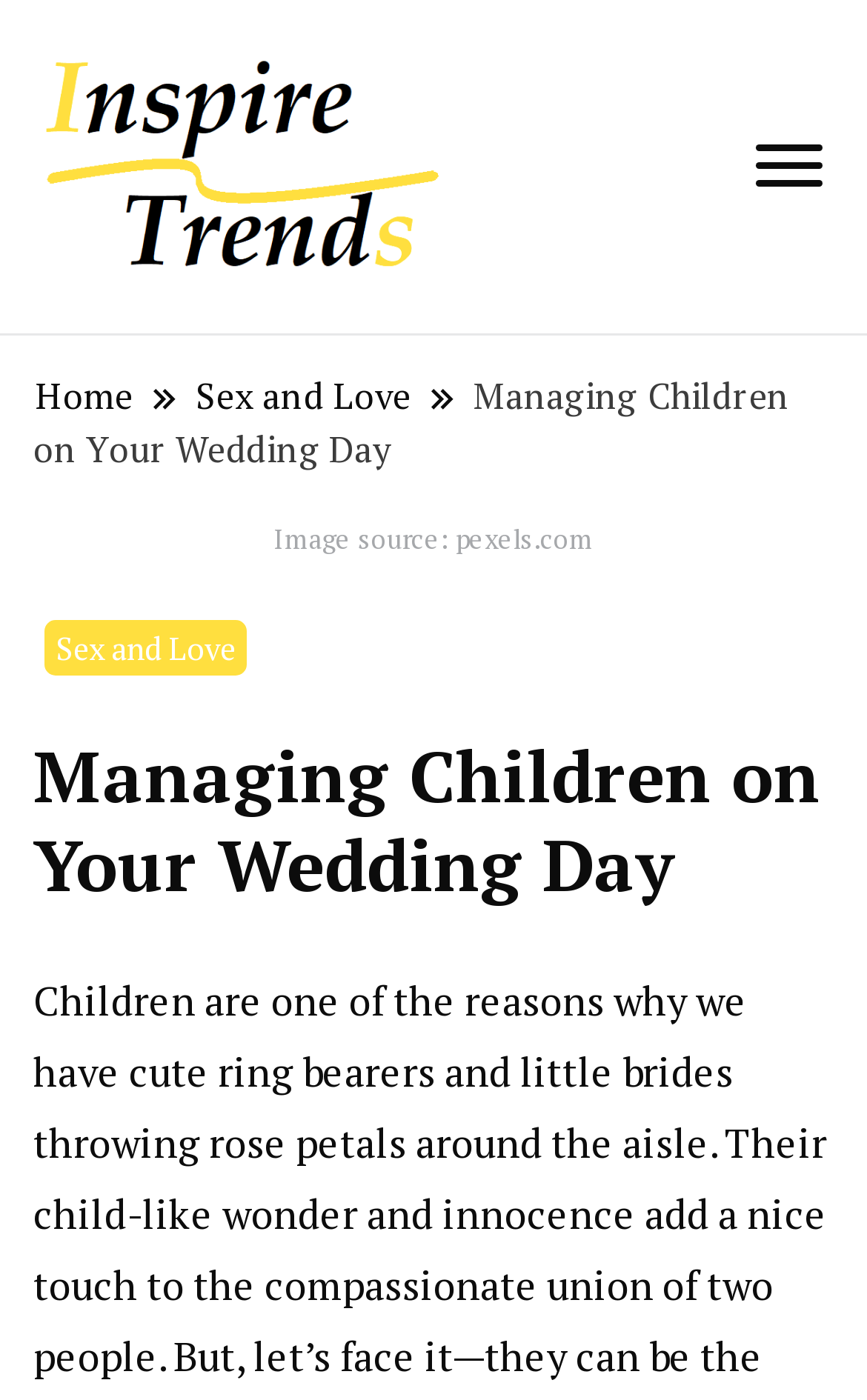What is the category of the article?
Answer the question with just one word or phrase using the image.

Sex and Love